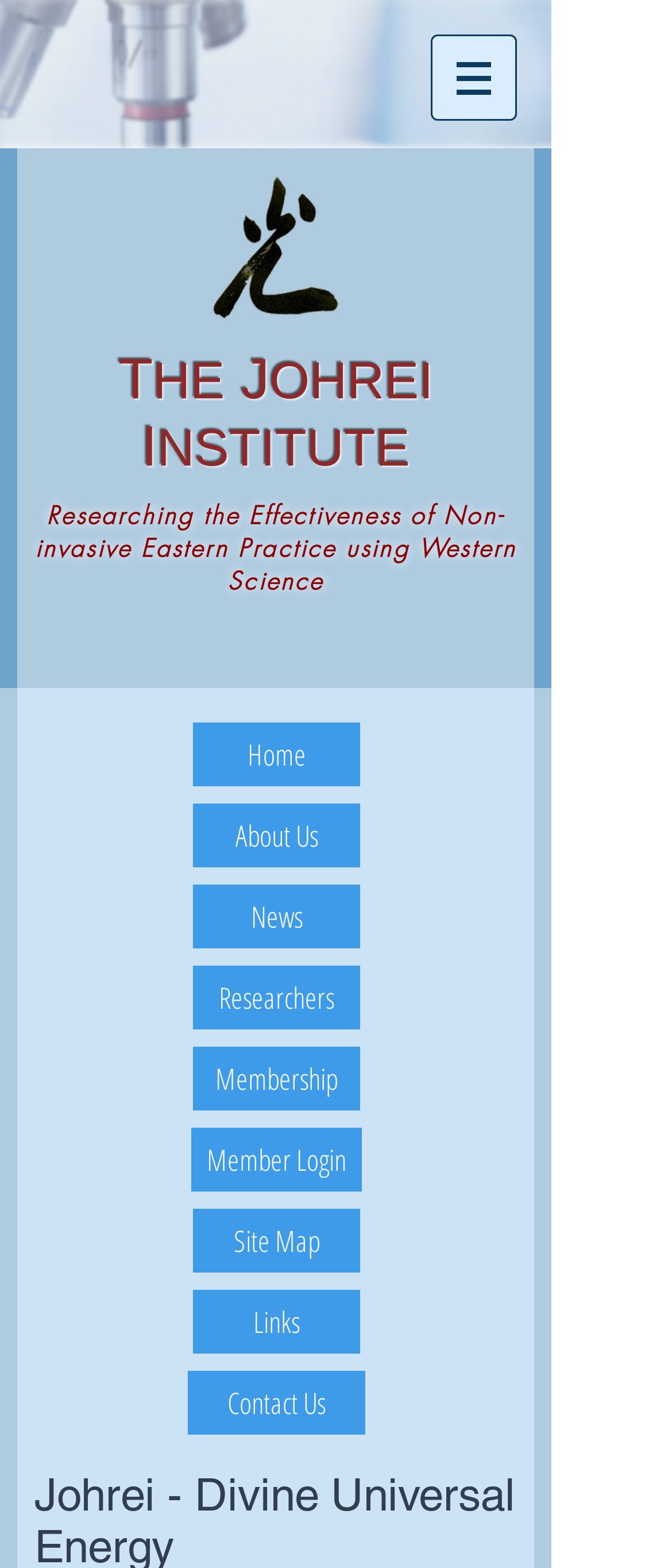Please find the bounding box coordinates of the element that you should click to achieve the following instruction: "Click the navigation menu". The coordinates should be presented as four float numbers between 0 and 1: [left, top, right, bottom].

[0.641, 0.022, 0.769, 0.077]